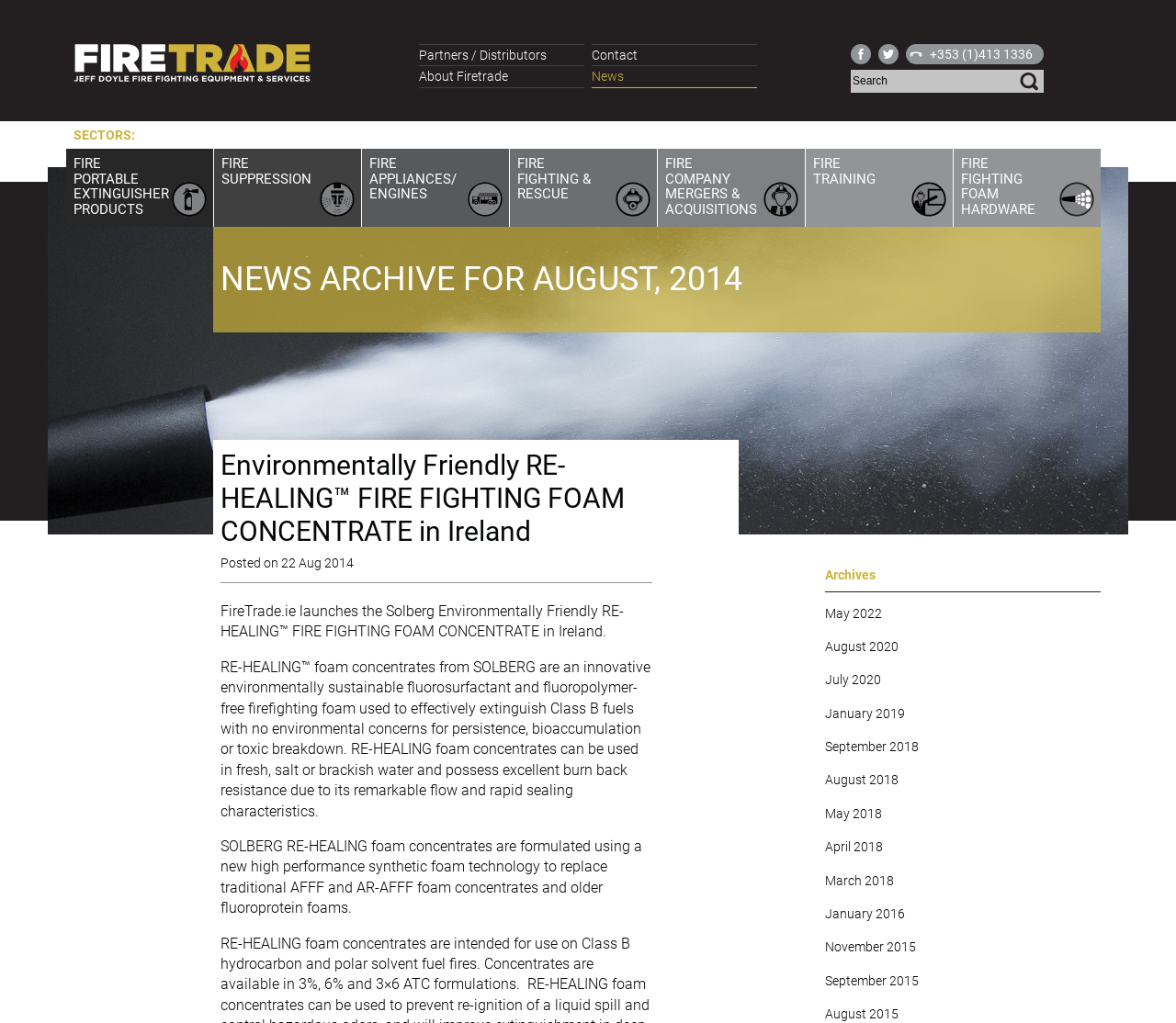Predict the bounding box of the UI element based on the description: "Follow Firetrade on Facebook". The coordinates should be four float numbers between 0 and 1, formatted as [left, top, right, bottom].

[0.723, 0.043, 0.741, 0.063]